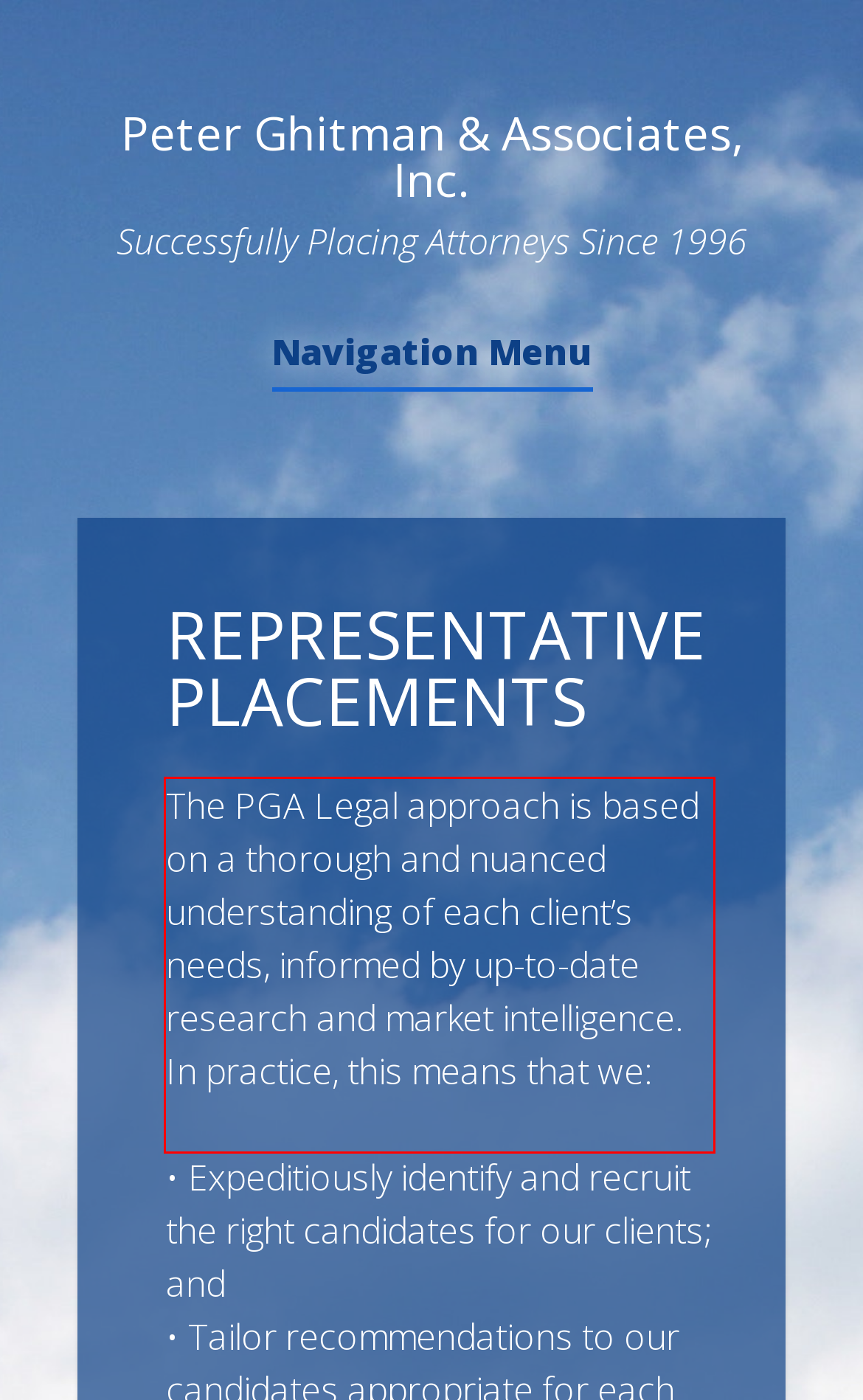Using the provided webpage screenshot, identify and read the text within the red rectangle bounding box.

The PGA Legal approach is based on a thorough and nuanced understanding of each client’s needs, informed by up-to-date research and market intelligence. In practice, this means that we: